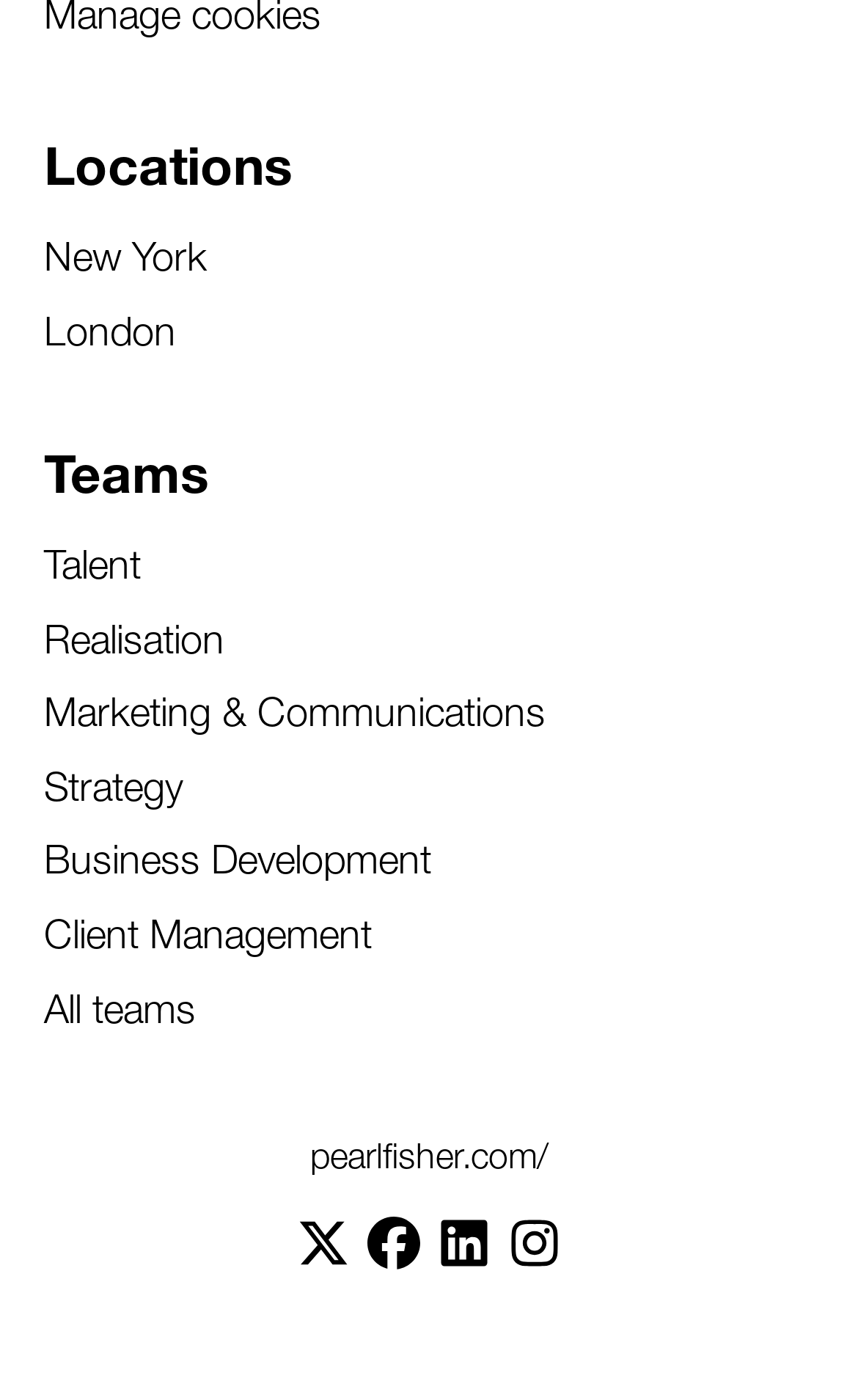How many teams are listed?
Please provide a comprehensive answer based on the details in the screenshot.

Under the 'Teams' heading, there are 7 links listed, which correspond to 7 different teams: Talent, Realisation, Marketing & Communications, Strategy, Business Development, Client Management, and All teams.